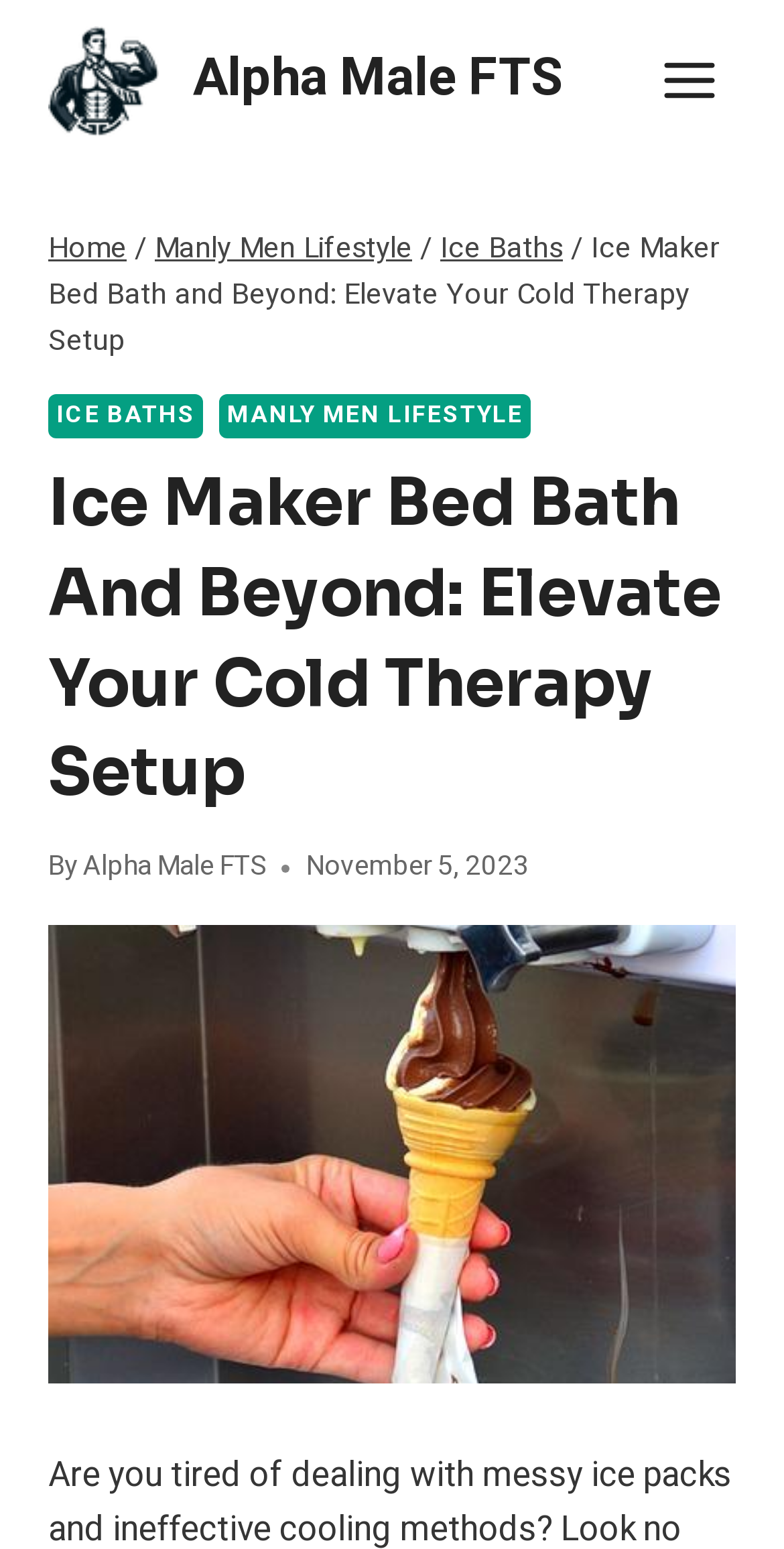Please provide the bounding box coordinates in the format (top-left x, top-left y, bottom-right x, bottom-right y). Remember, all values are floating point numbers between 0 and 1. What is the bounding box coordinate of the region described as: Ice Baths

[0.562, 0.147, 0.718, 0.174]